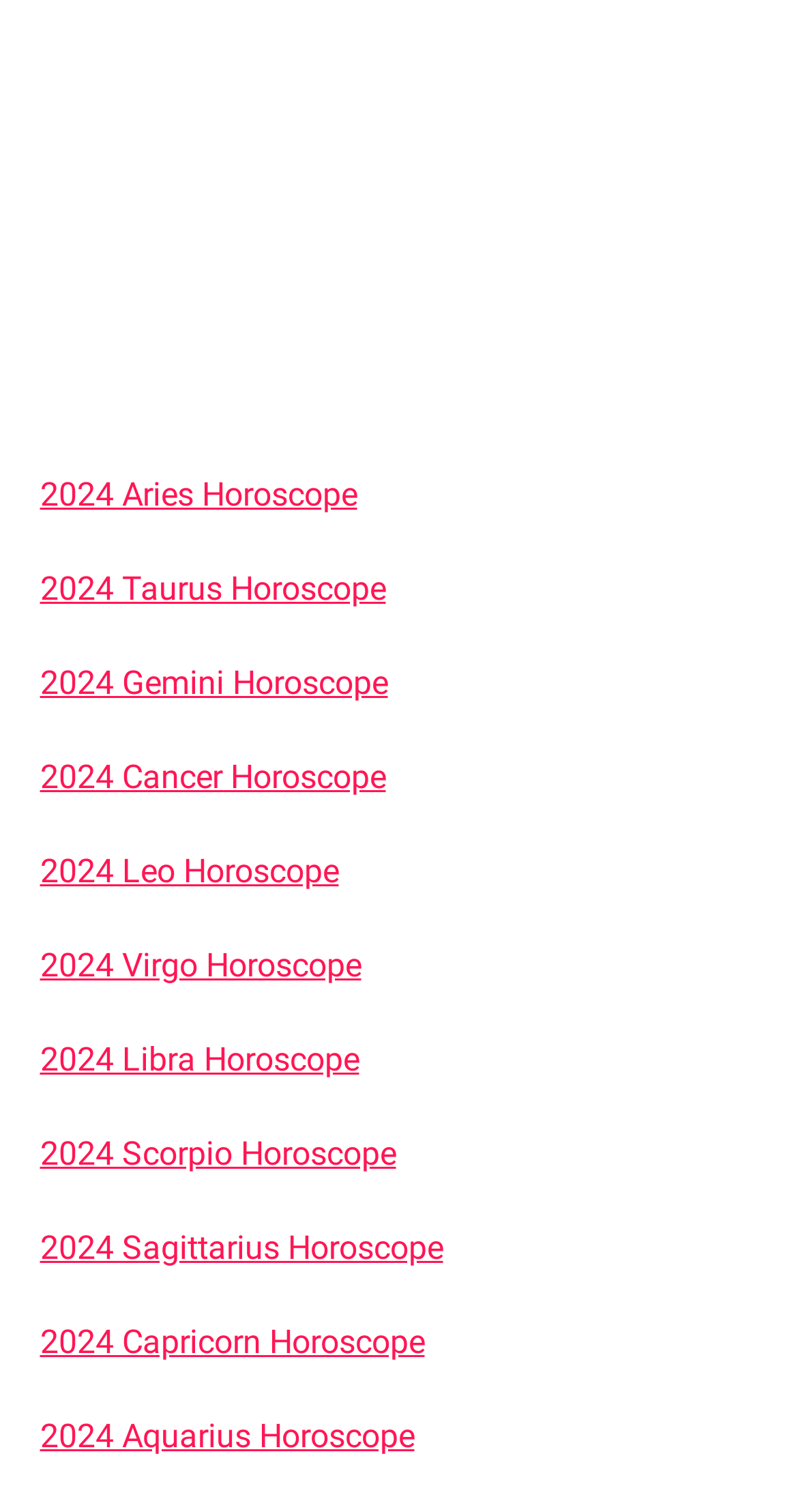Provide a one-word or brief phrase answer to the question:
How many zodiac signs are listed?

12